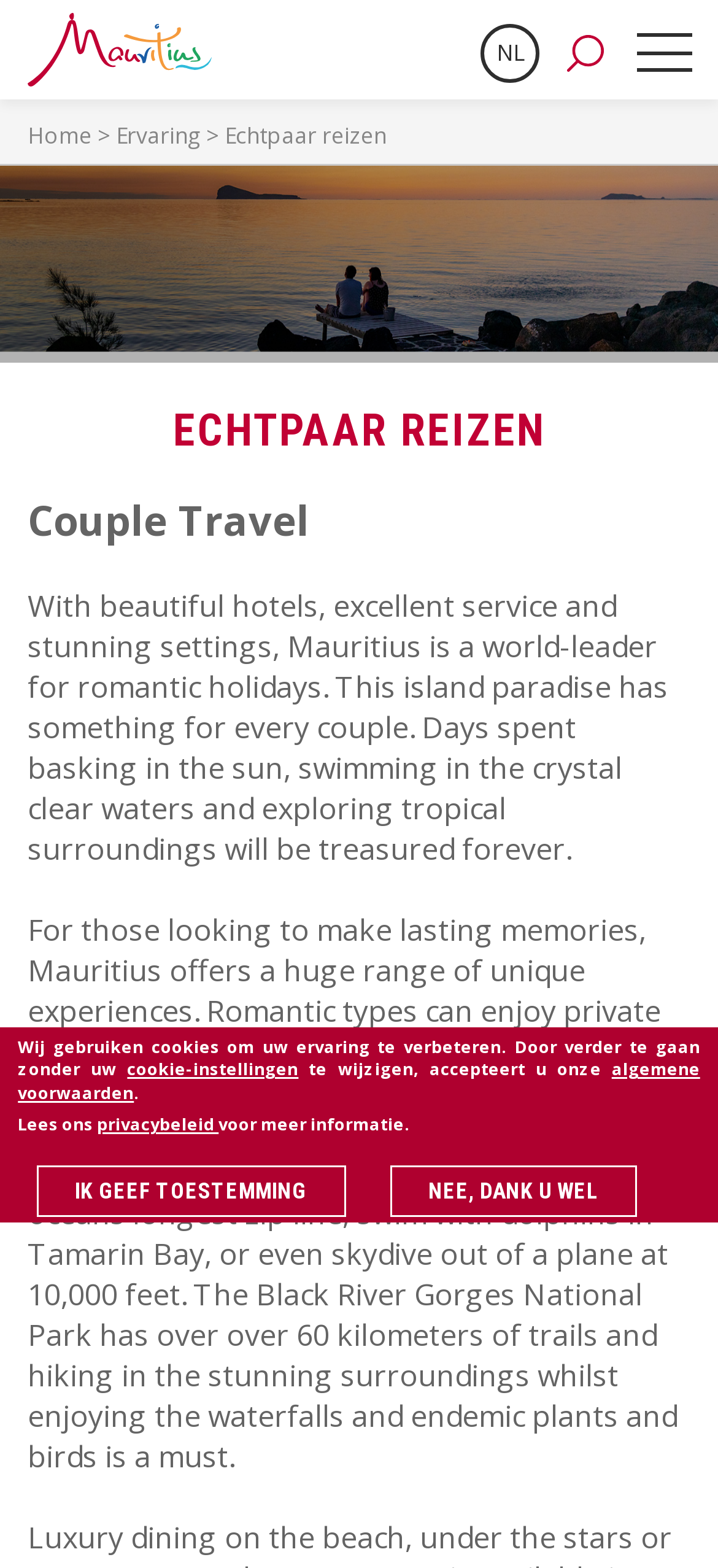Use a single word or phrase to answer the question:
What is the theme of the webpage's background image?

Romantic